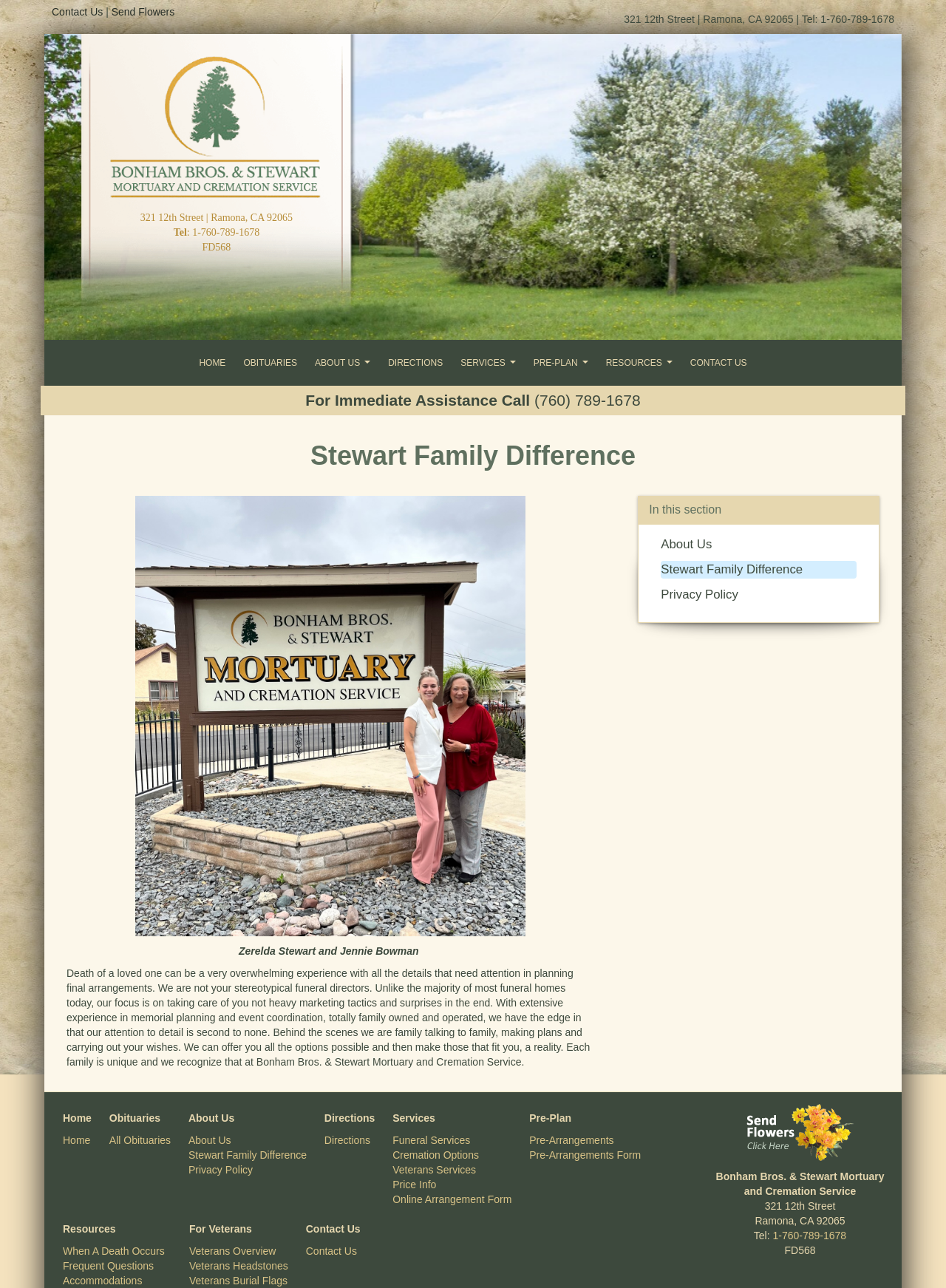Find and extract the text of the primary heading on the webpage.

Stewart Family Difference